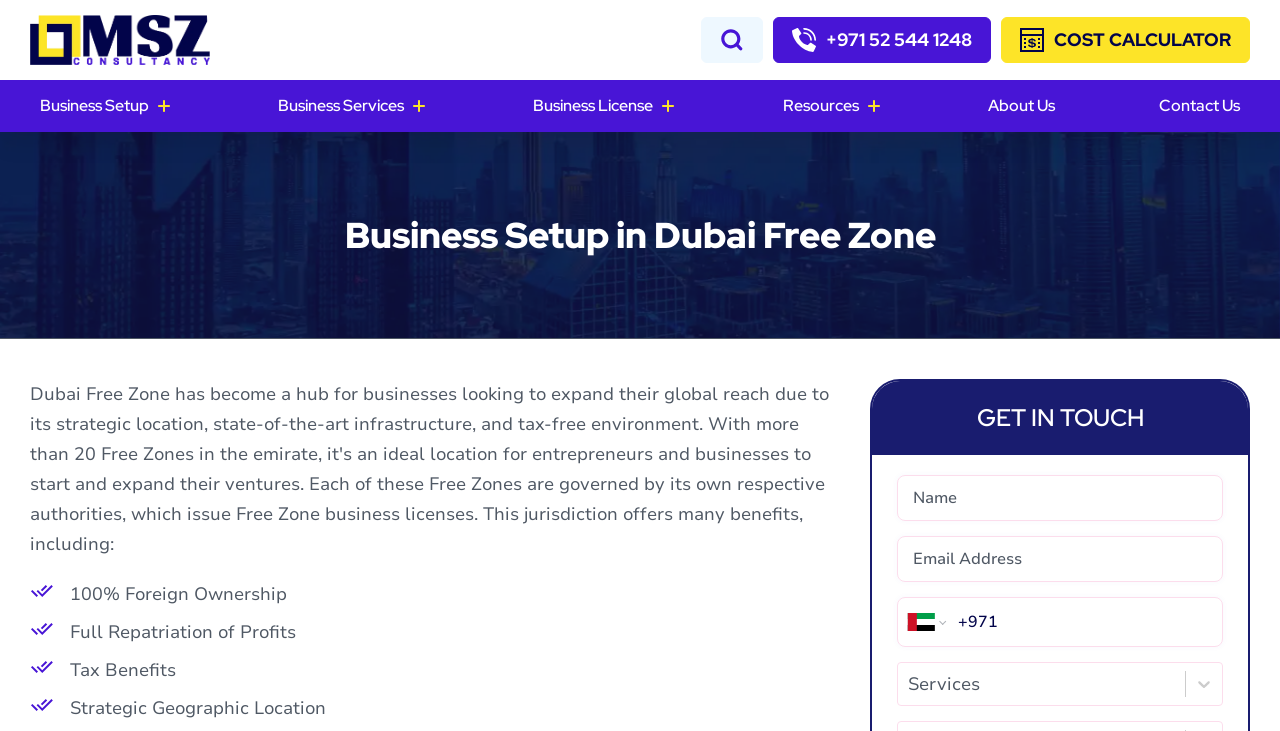Determine the bounding box coordinates for the element that should be clicked to follow this instruction: "Calculate the cost". The coordinates should be given as four float numbers between 0 and 1, in the format [left, top, right, bottom].

[0.782, 0.023, 0.977, 0.086]